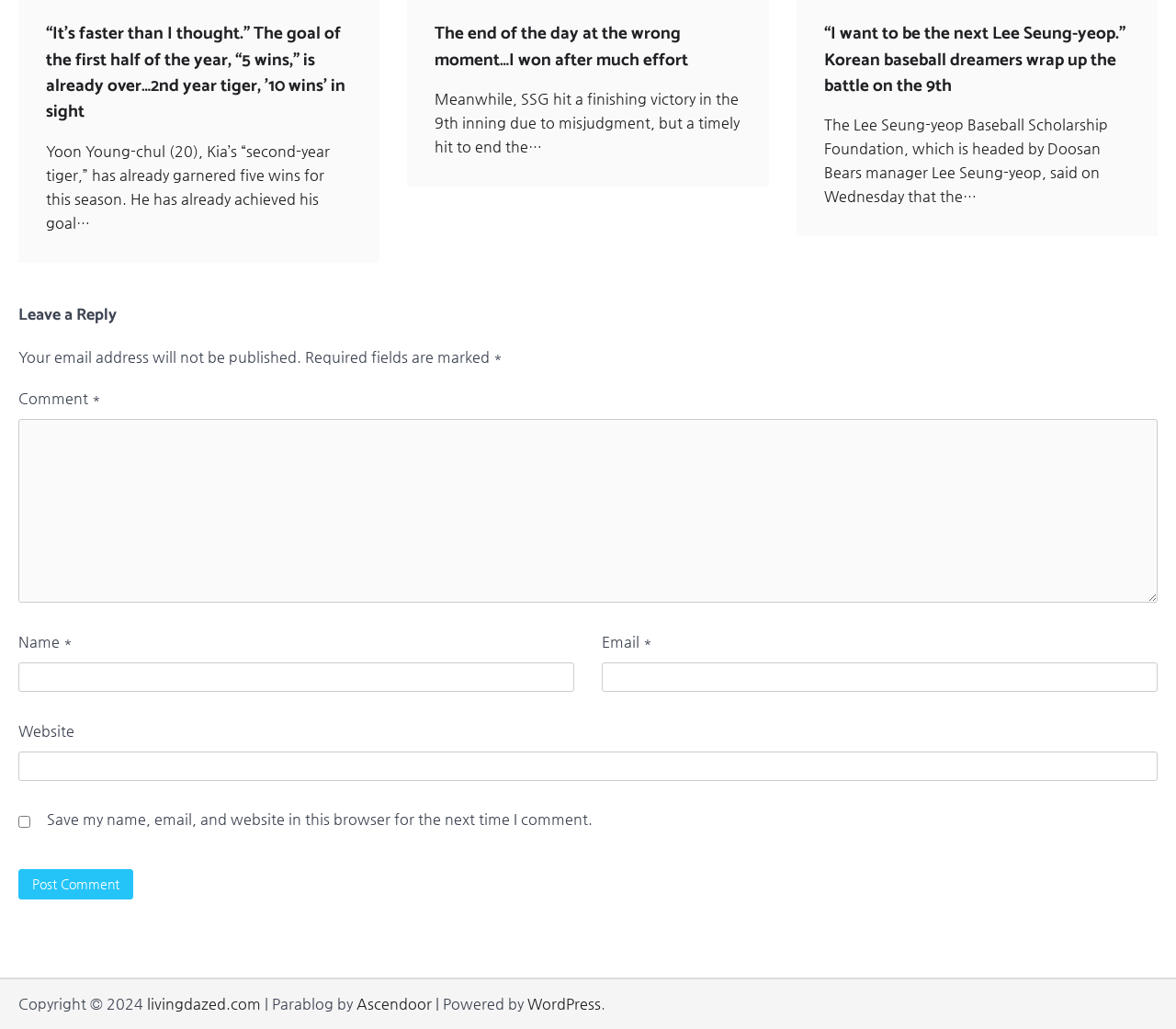What is the copyright year of the website?
Examine the image and give a concise answer in one word or a short phrase.

2024